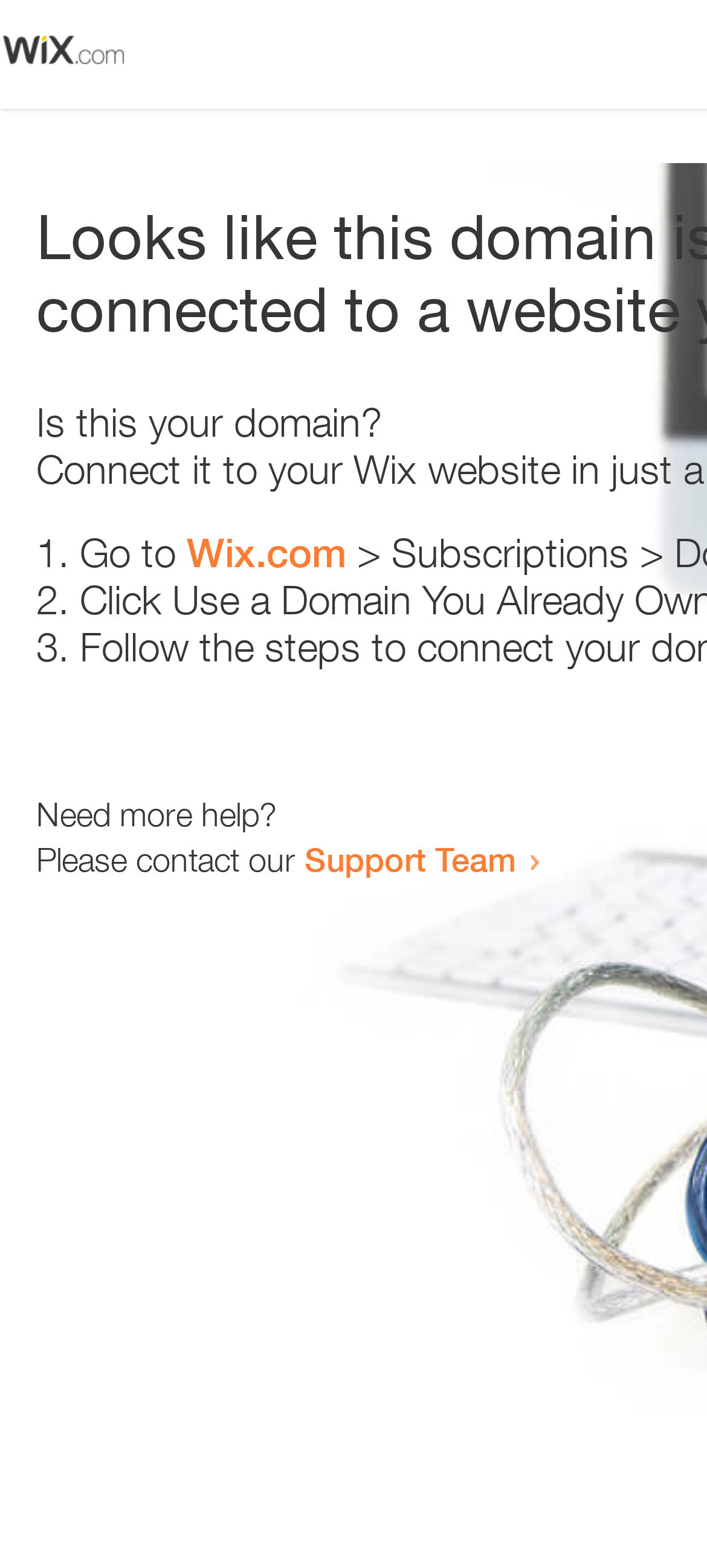Identify the title of the webpage and provide its text content.

Looks like this domain isn't
connected to a website yet